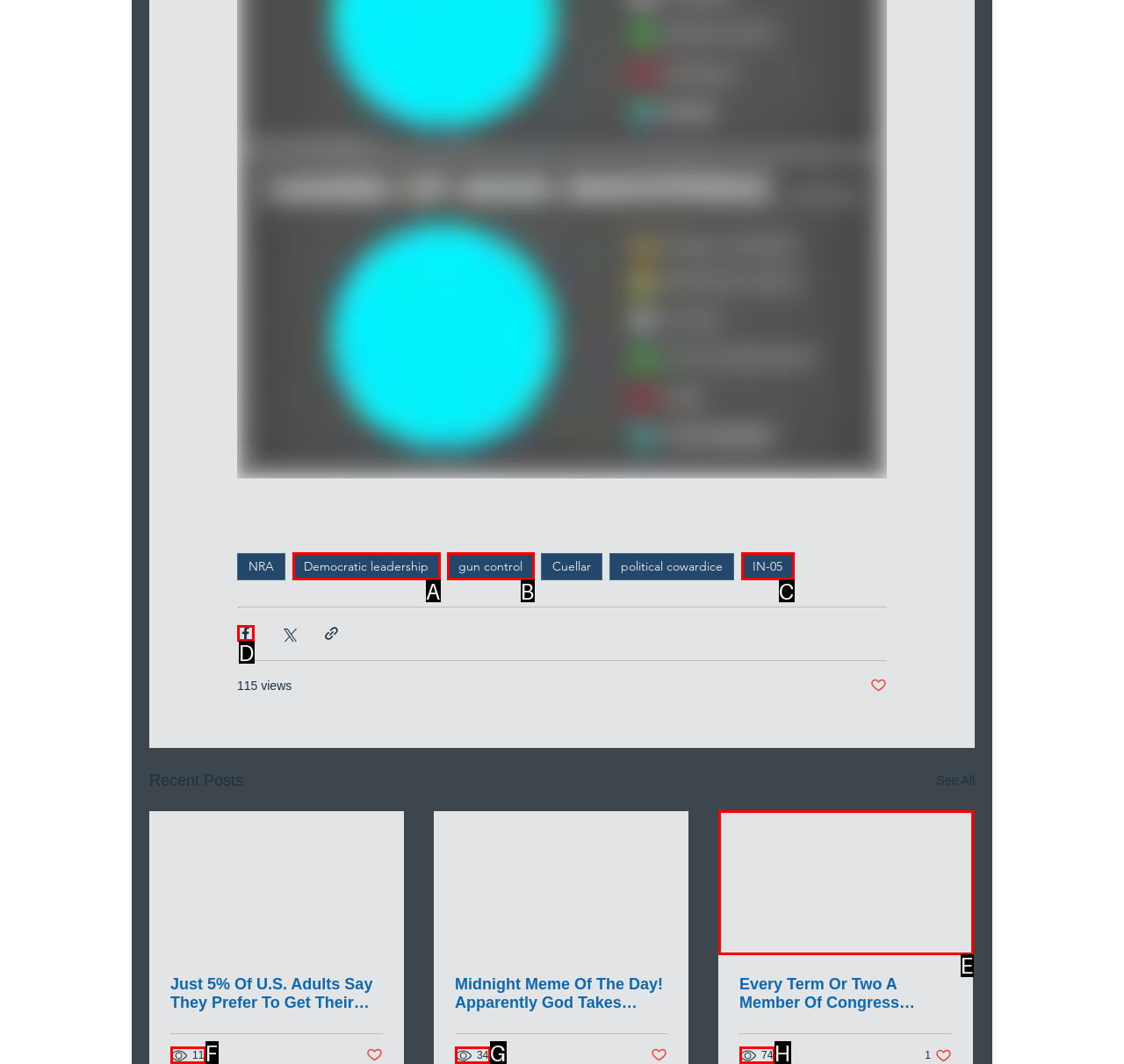Identify the HTML element that should be clicked to accomplish the task: Share via Facebook
Provide the option's letter from the given choices.

D